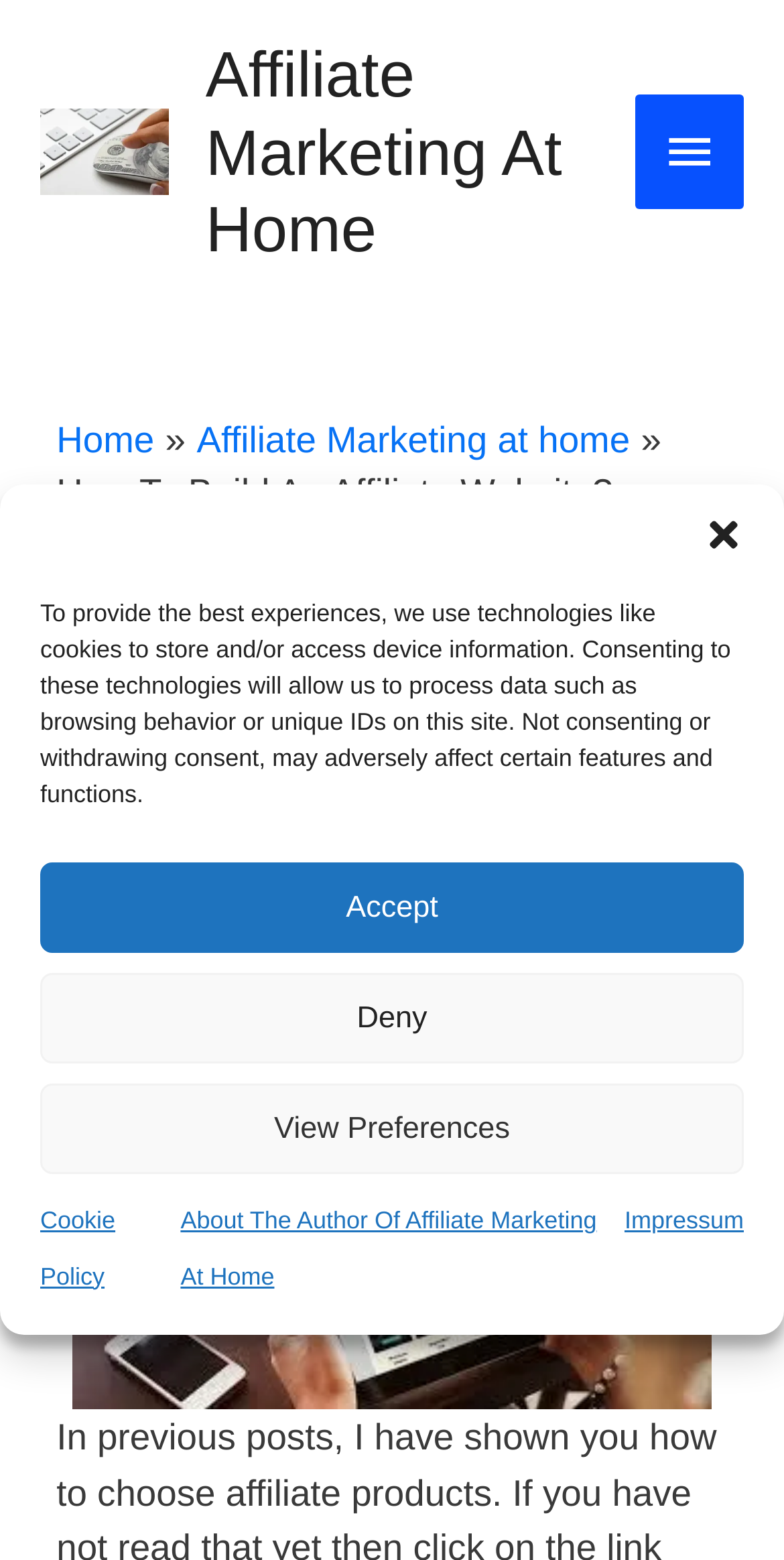Please identify the bounding box coordinates of the element's region that needs to be clicked to fulfill the following instruction: "Read the article by 'stephen hart'". The bounding box coordinates should consist of four float numbers between 0 and 1, i.e., [left, top, right, bottom].

[0.561, 0.431, 0.834, 0.458]